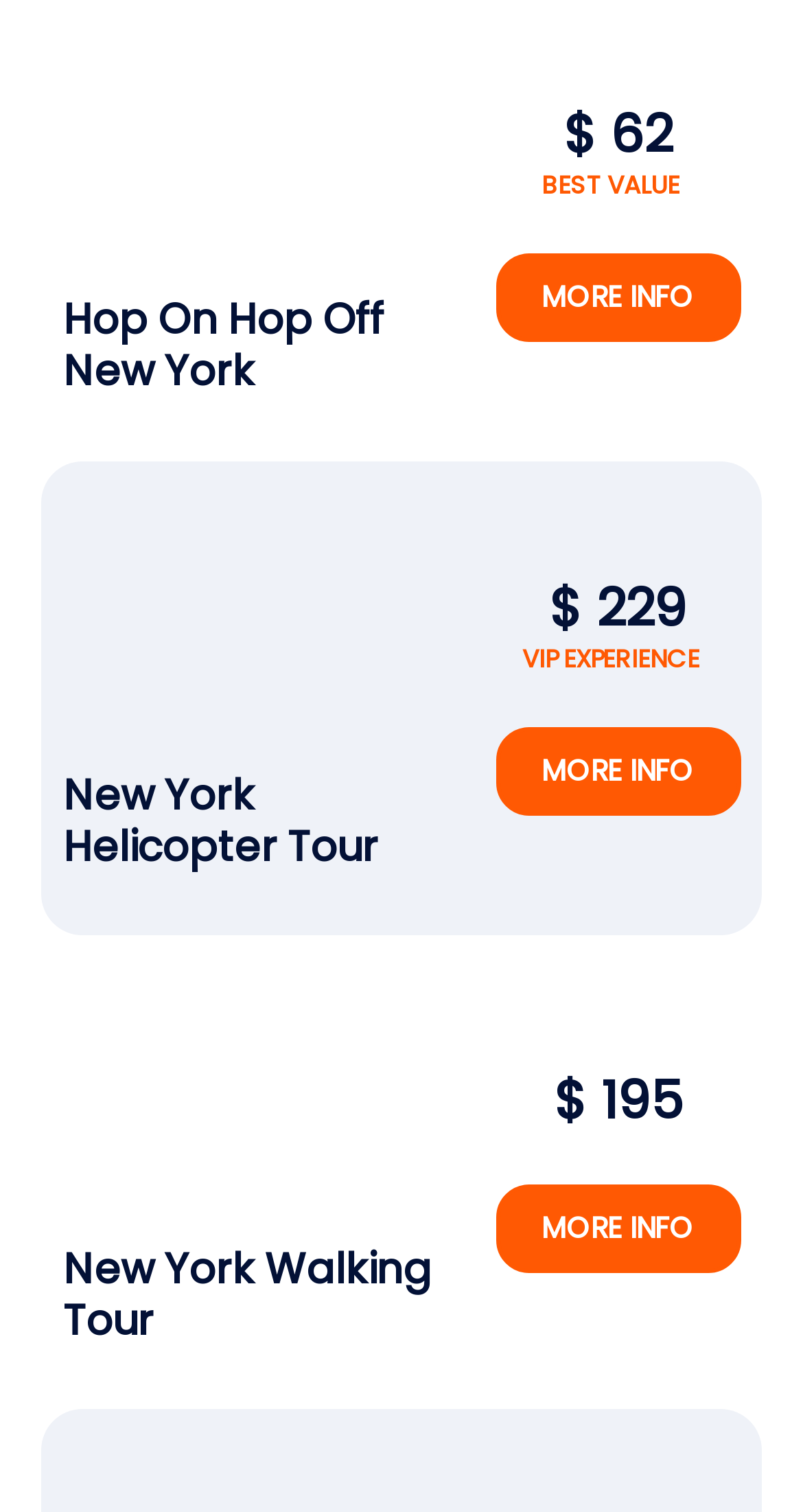Locate the bounding box of the UI element with the following description: "parent_node: New York Walking Tour".

[0.078, 0.642, 0.563, 0.805]